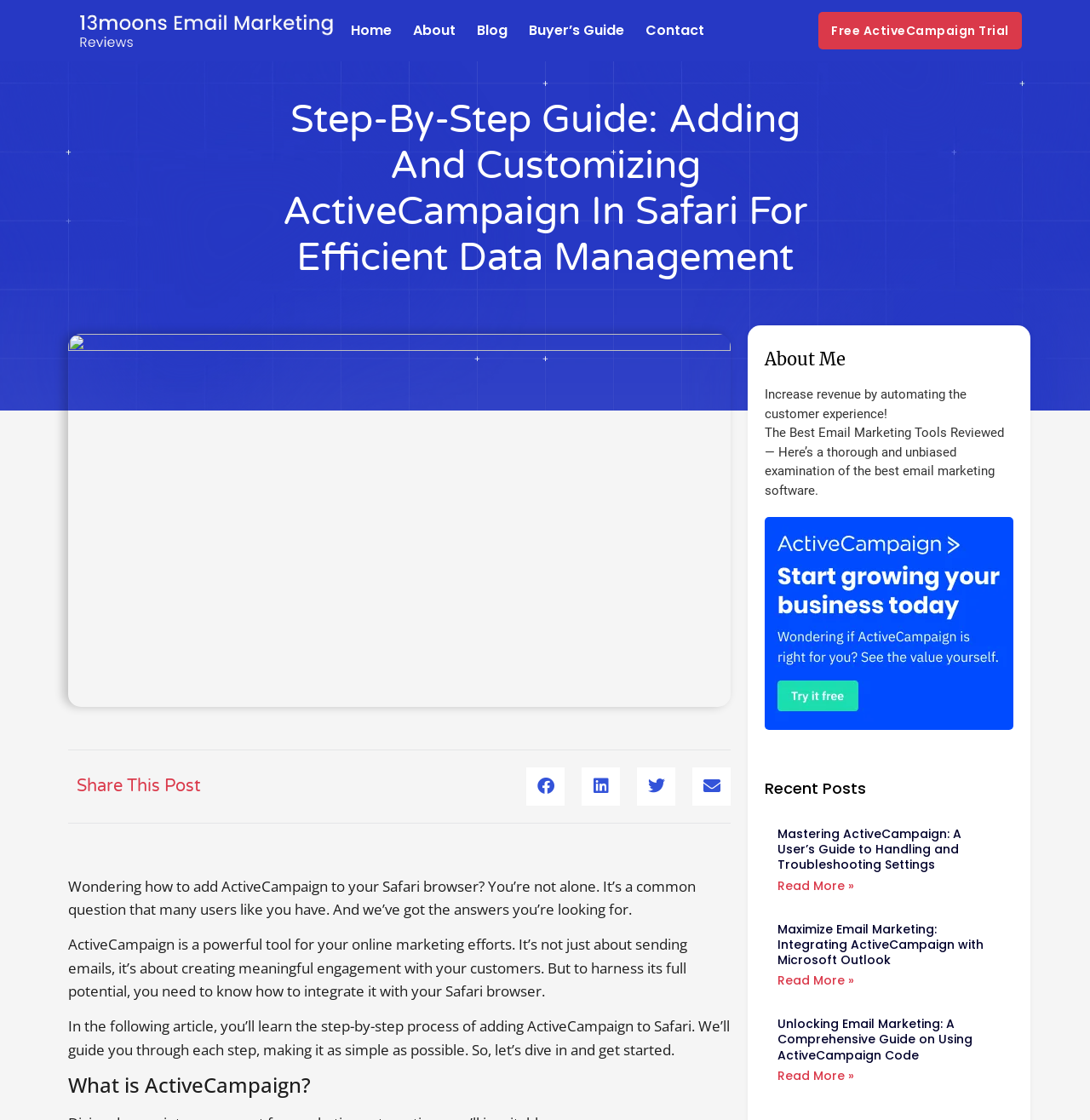How many social media sharing options are available?
Based on the visual information, provide a detailed and comprehensive answer.

I counted the number of social media sharing buttons available on the webpage, which are 'Share on facebook', 'Share on linkedin', 'Share on twitter', and 'Share on email', totaling 4 options.